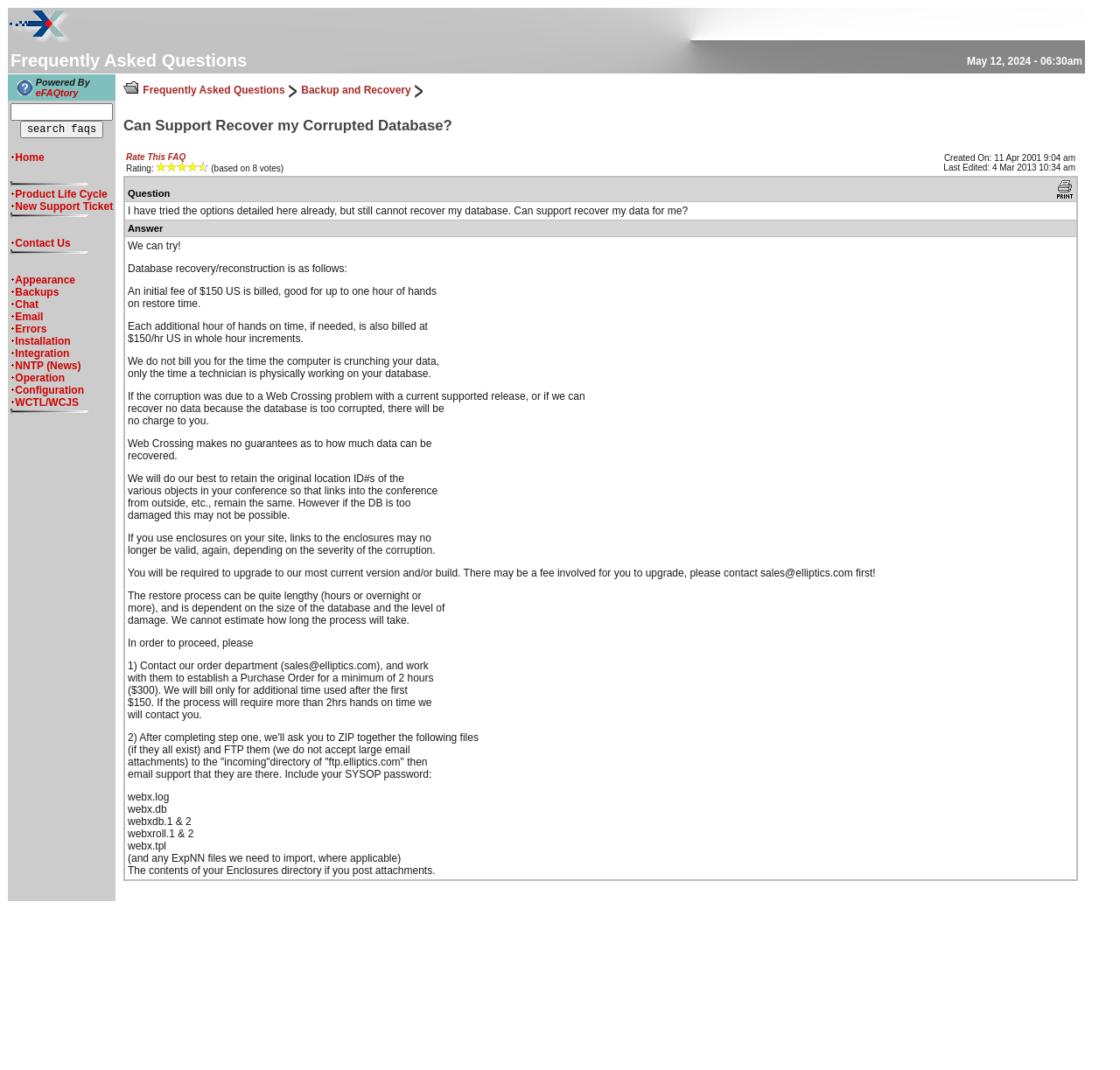Locate the bounding box coordinates of the UI element described by: "Rate This FAQ". Provide the coordinates as four float numbers between 0 and 1, formatted as [left, top, right, bottom].

[0.112, 0.142, 0.166, 0.151]